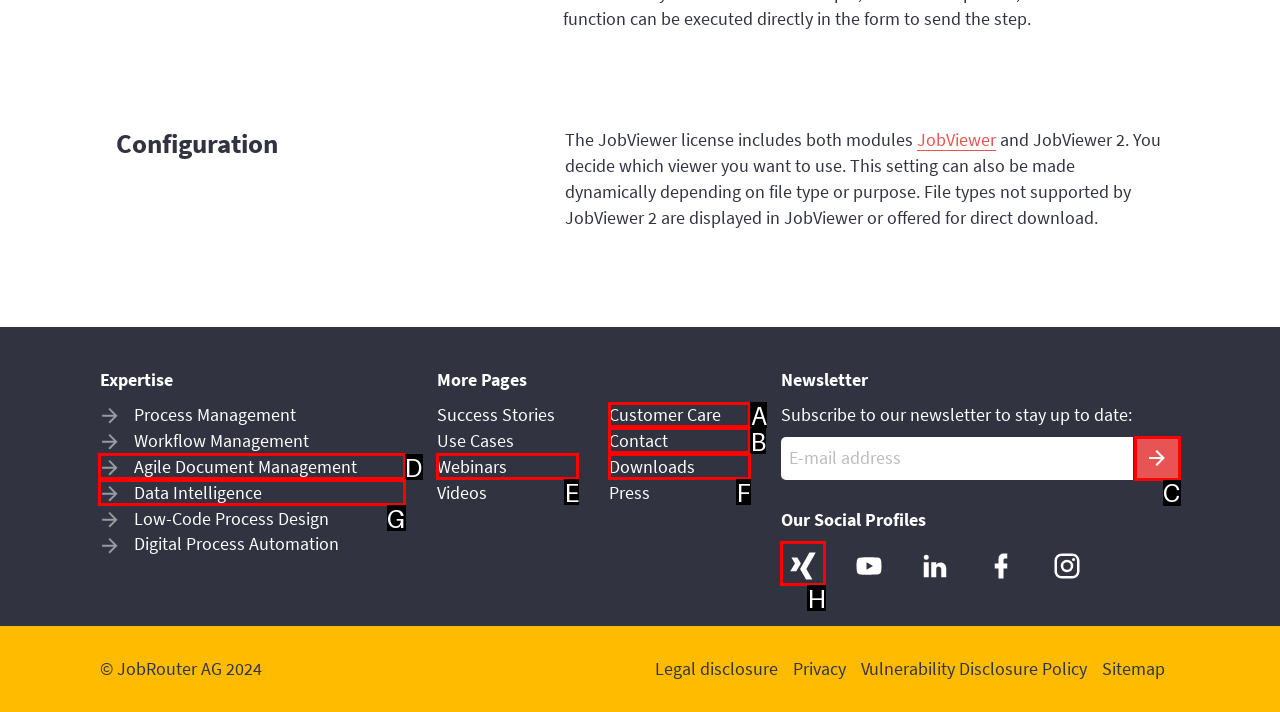Select the appropriate bounding box to fulfill the task: View Nicholas + Laura's wedding feature Respond with the corresponding letter from the choices provided.

None